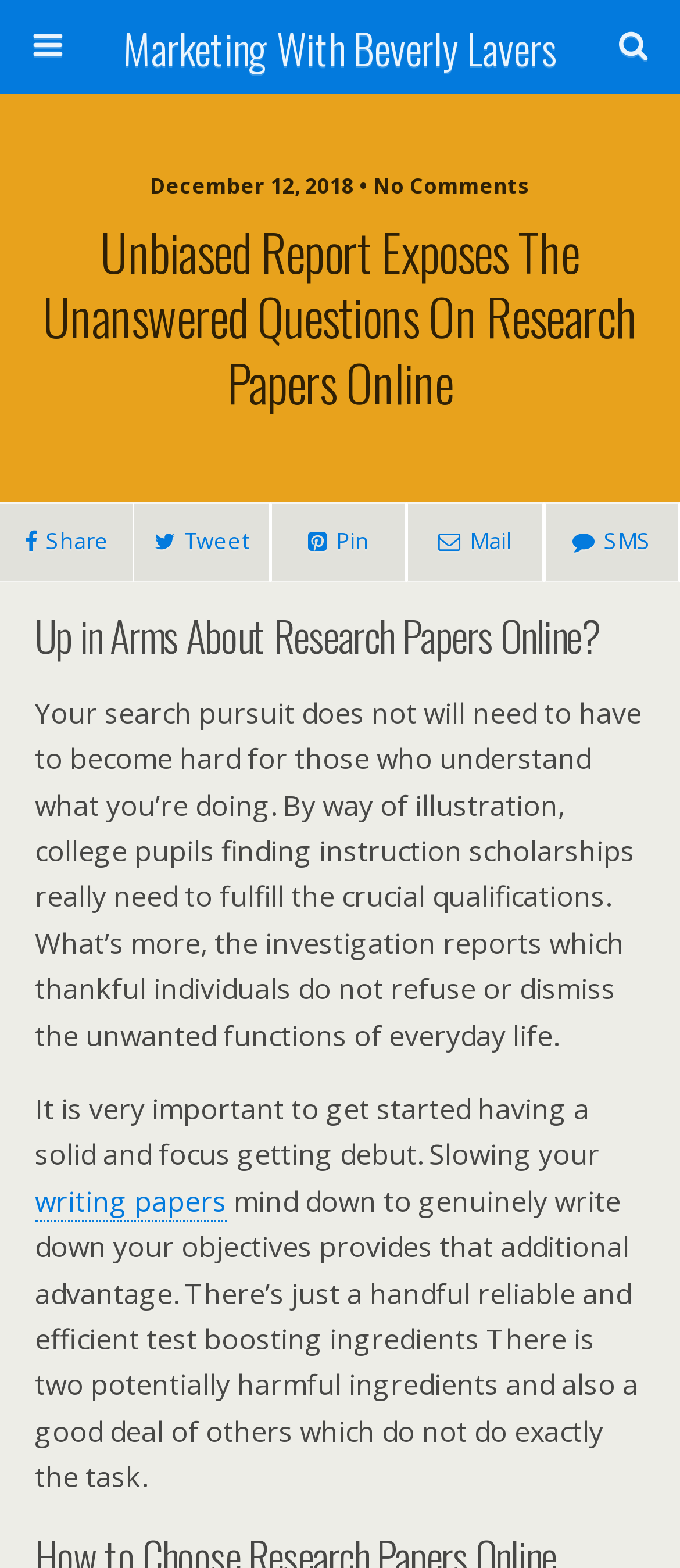Elaborate on the different components and information displayed on the webpage.

The webpage appears to be a blog post or article discussing research papers online. At the top, there is a link to "Marketing With Beverly Lavers" and a search bar with a "Search" button, allowing users to search the website. Below this, there is a date and comment count indicator, showing that the post was published on December 12, 2018, and has no comments.

The main title of the article, "Unbiased Report Exposes The Unanswered Questions On Research Papers Online", is prominently displayed in a large font. Below this, there are social media sharing links, including options to share, tweet, pin, and email the article.

The main content of the article is divided into paragraphs. The first paragraph asks a question, "Up in Arms About Research Papers Online?", and provides a brief introduction to the topic. The following paragraphs discuss the importance of understanding what one is doing when searching for research papers online, using examples such as college students finding instruction scholarships. The text also emphasizes the importance of starting with a solid and focused introduction when writing papers.

There is a link to "writing papers" within the text, which may lead to additional resources or information on the topic. The article appears to be informative and educational, providing guidance and advice on researching and writing papers online.